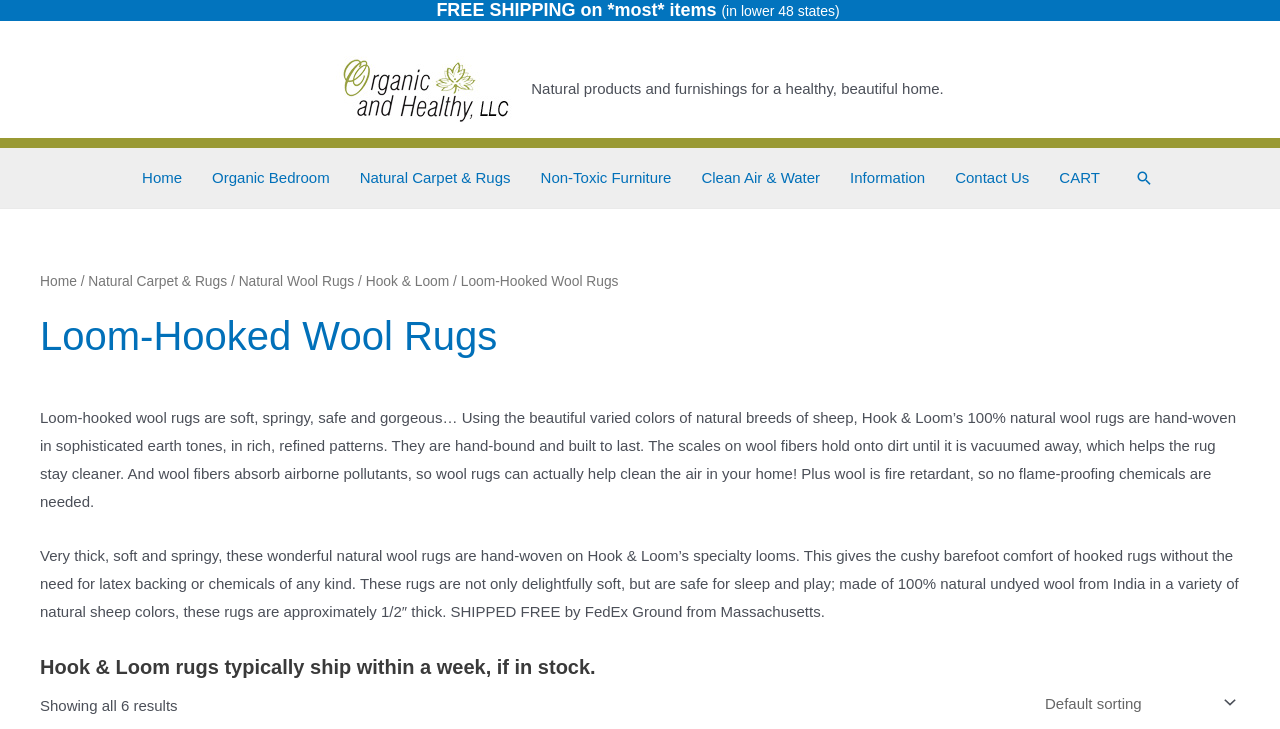Bounding box coordinates should be in the format (top-left x, top-left y, bottom-right x, bottom-right y) and all values should be floating point numbers between 0 and 1. Determine the bounding box coordinate for the UI element described as: Non-Toxic Furniture

[0.411, 0.203, 0.536, 0.285]